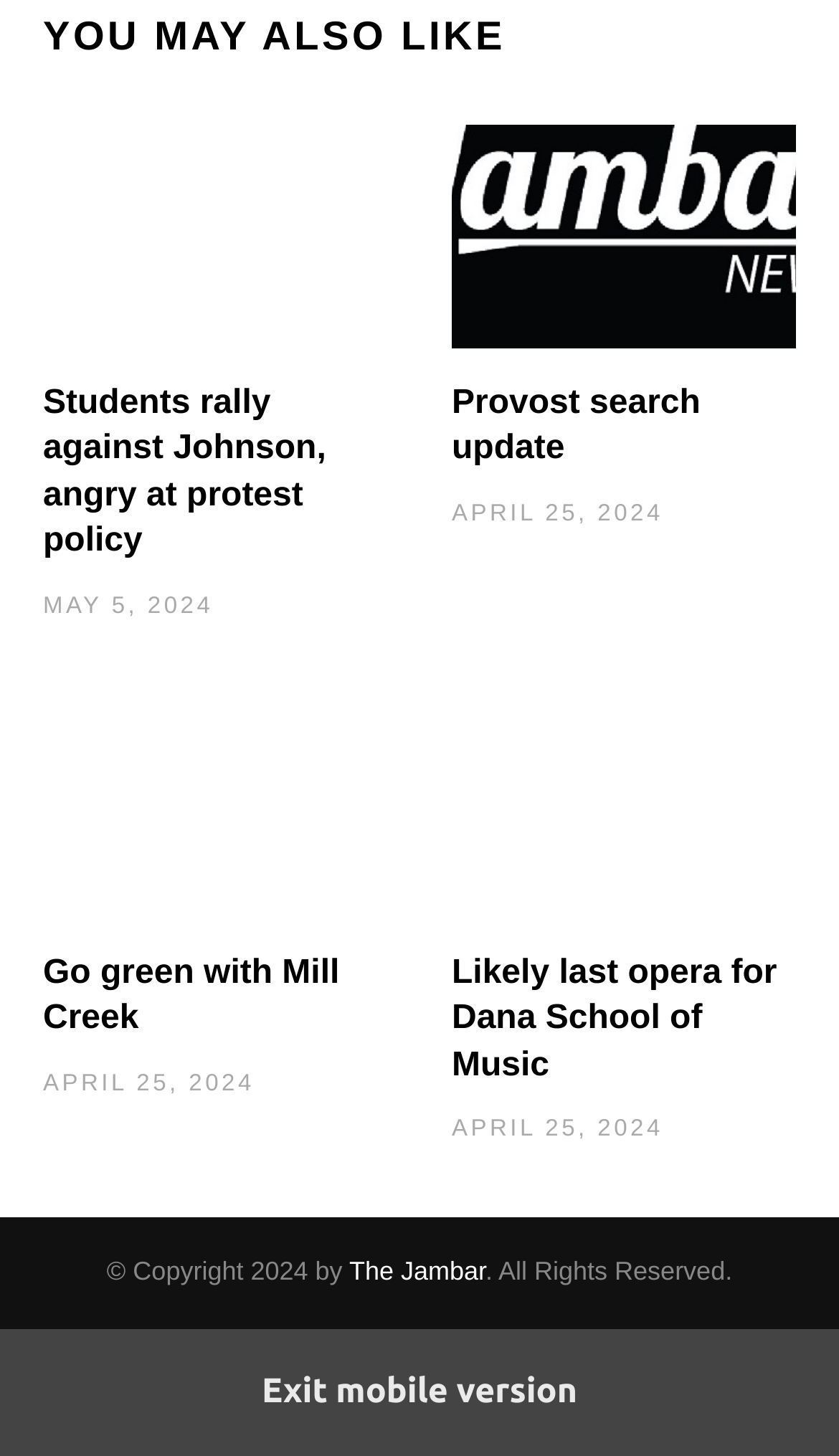Please give a short response to the question using one word or a phrase:
What is the date of the latest article?

MAY 5, 2024